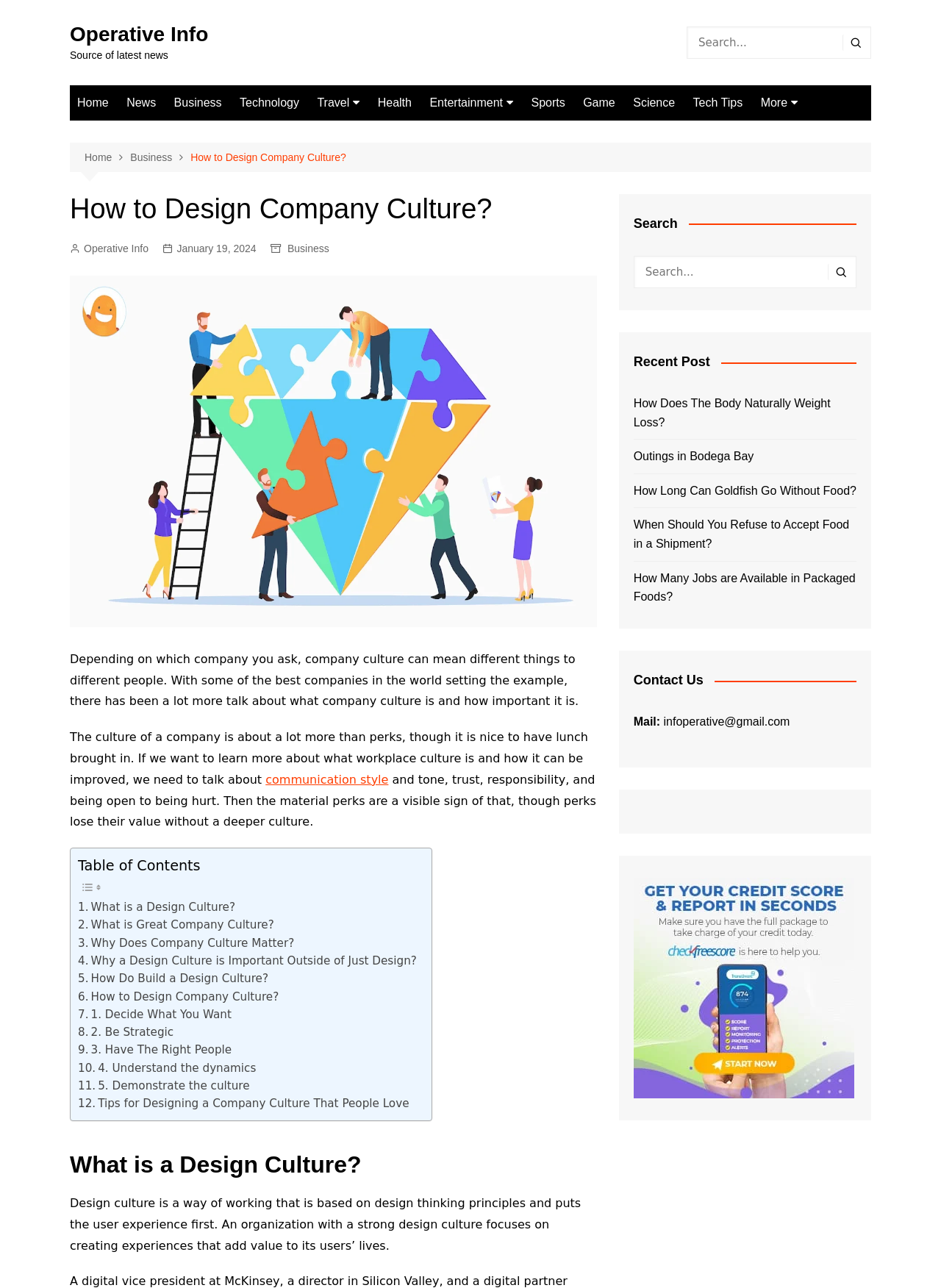What is the contact email address of the website?
Based on the image, answer the question in a detailed manner.

The contact email address is provided in the 'Contact Us' section at the bottom of the webpage, which is 'infoperative@gmail.com'.